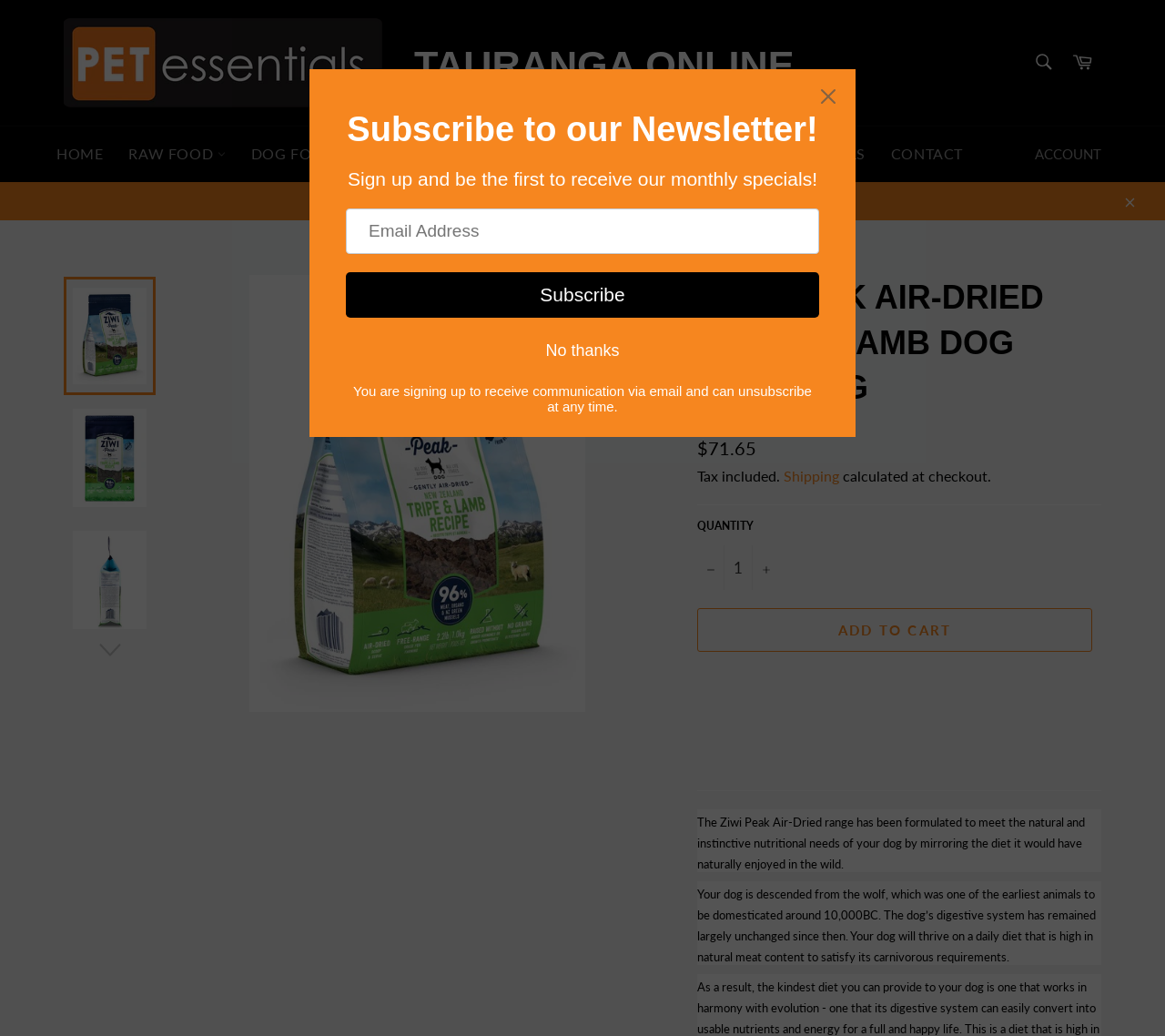Identify the bounding box for the UI element described as: "Add to Cart". Ensure the coordinates are four float numbers between 0 and 1, formatted as [left, top, right, bottom].

[0.598, 0.587, 0.938, 0.63]